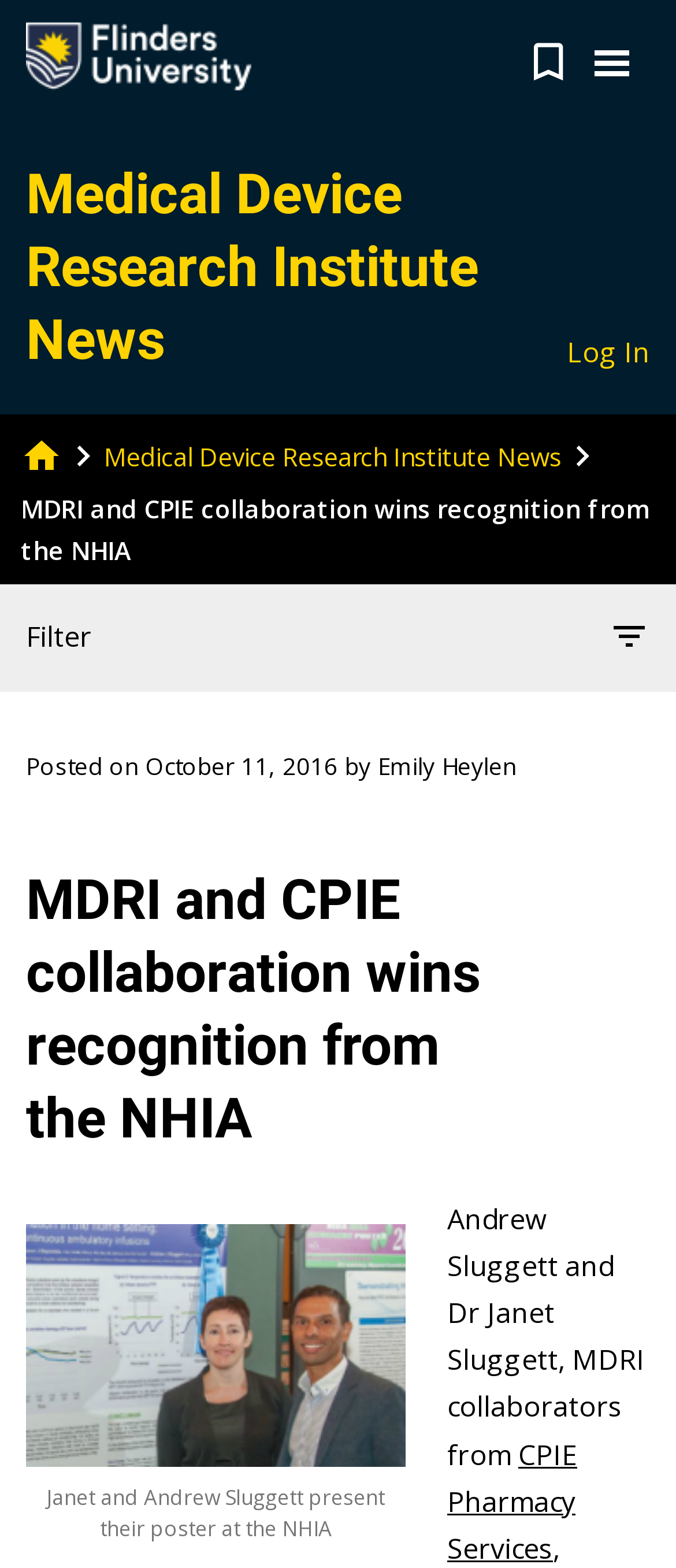Determine the bounding box coordinates of the clickable element necessary to fulfill the instruction: "Log In". Provide the coordinates as four float numbers within the 0 to 1 range, i.e., [left, top, right, bottom].

[0.838, 0.211, 0.962, 0.238]